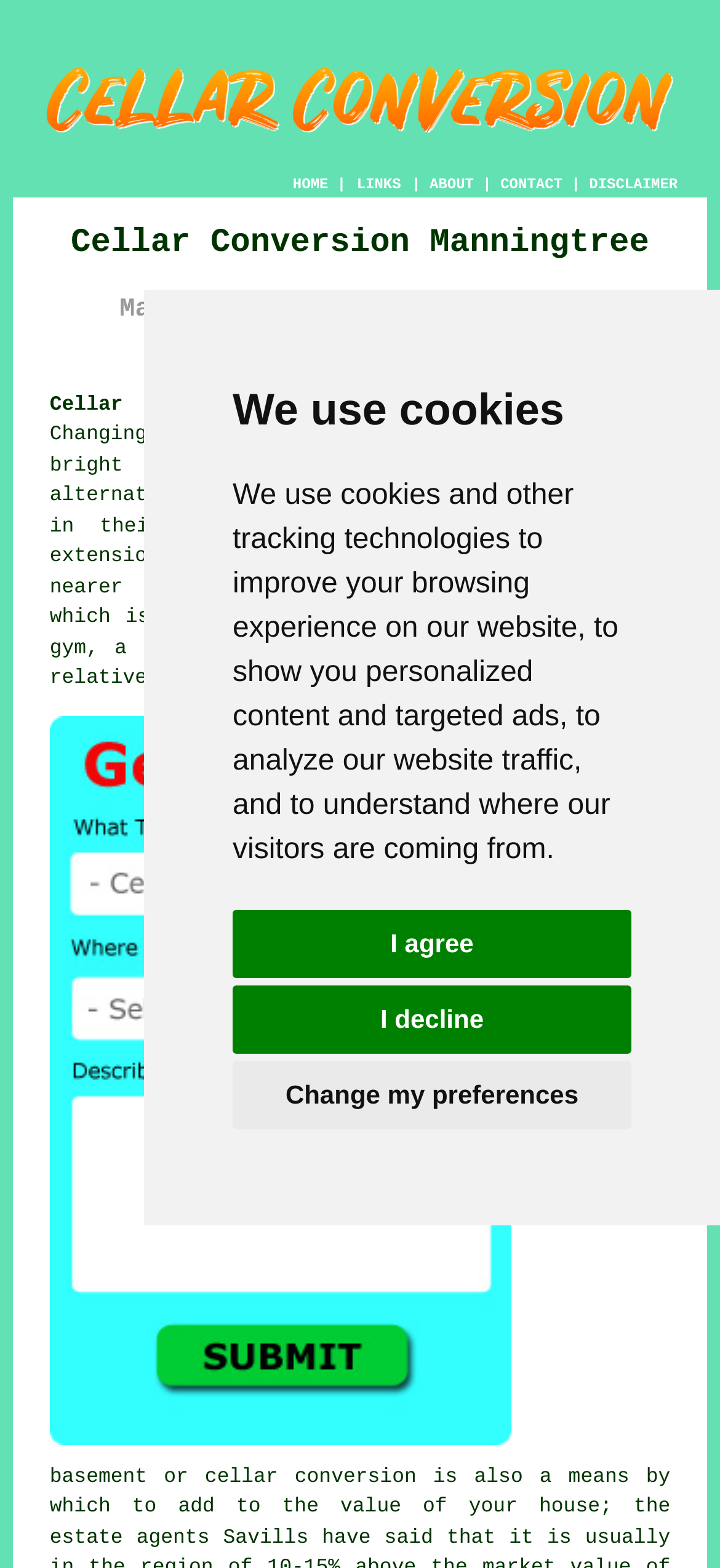Identify and provide the title of the webpage.

Cellar Conversion Manningtree